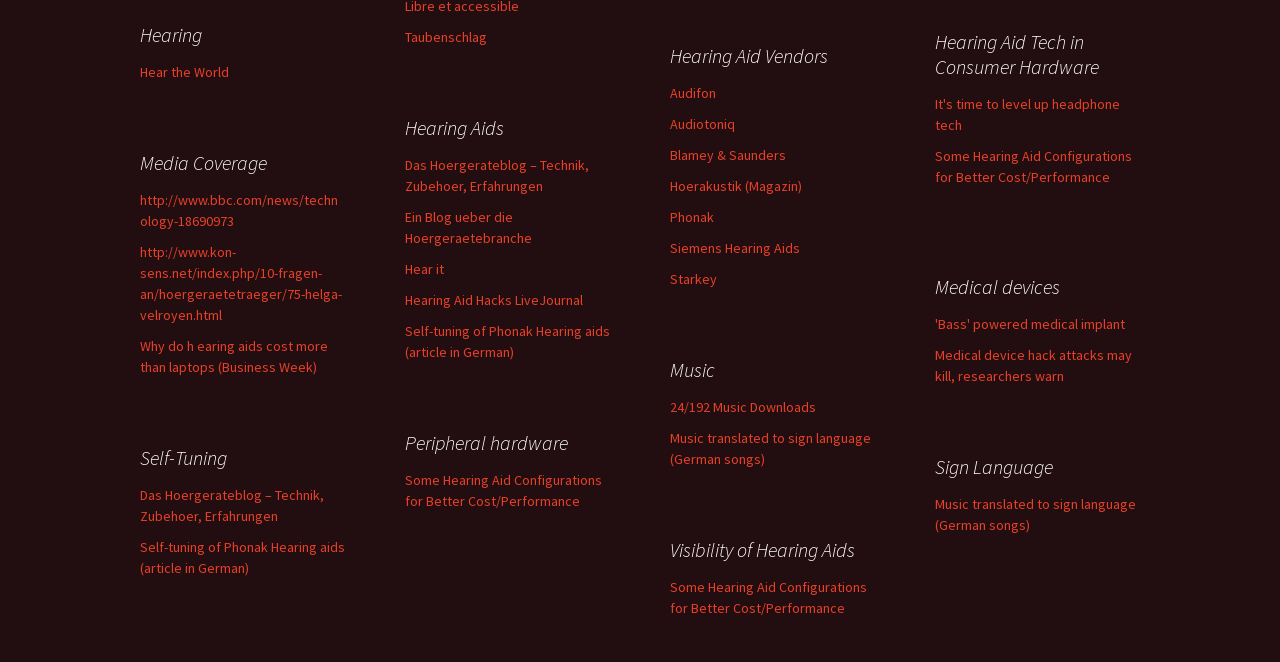What is the focus of the heading 'Peripheral hardware'?
Please utilize the information in the image to give a detailed response to the question.

The heading 'Peripheral hardware' focuses on hearing aid configurations, as evident from the link 'Some Hearing Aid Configurations for Better Cost/Performance' under this heading.